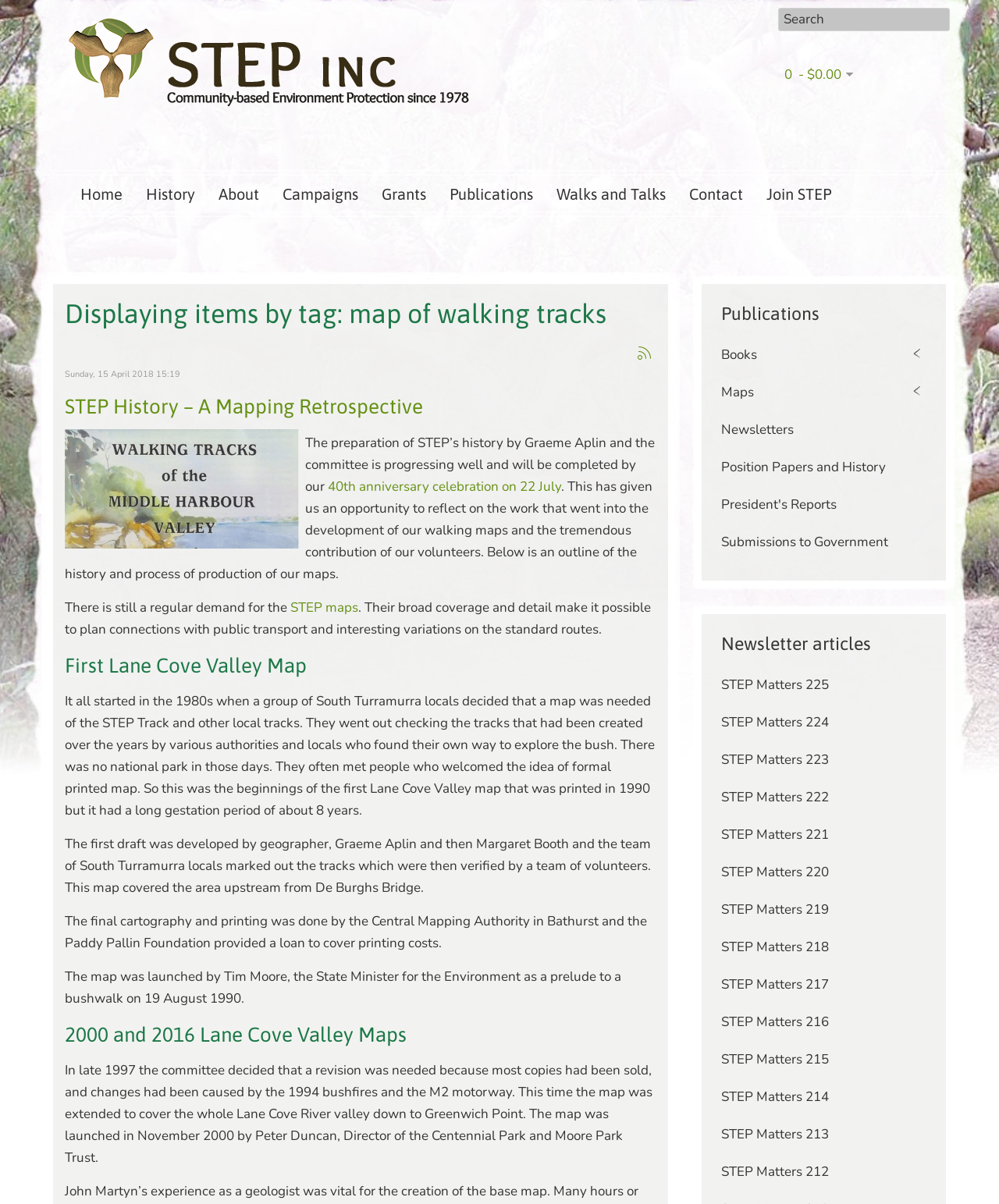Using the details from the image, please elaborate on the following question: What is the name of the map launched in 1990?

I found the answer by reading the text that describes the history of the map, which mentions that 'a map was needed of the STEP Track and other local tracks' and later mentions the 'first Lane Cove Valley map that was printed in 1990'.